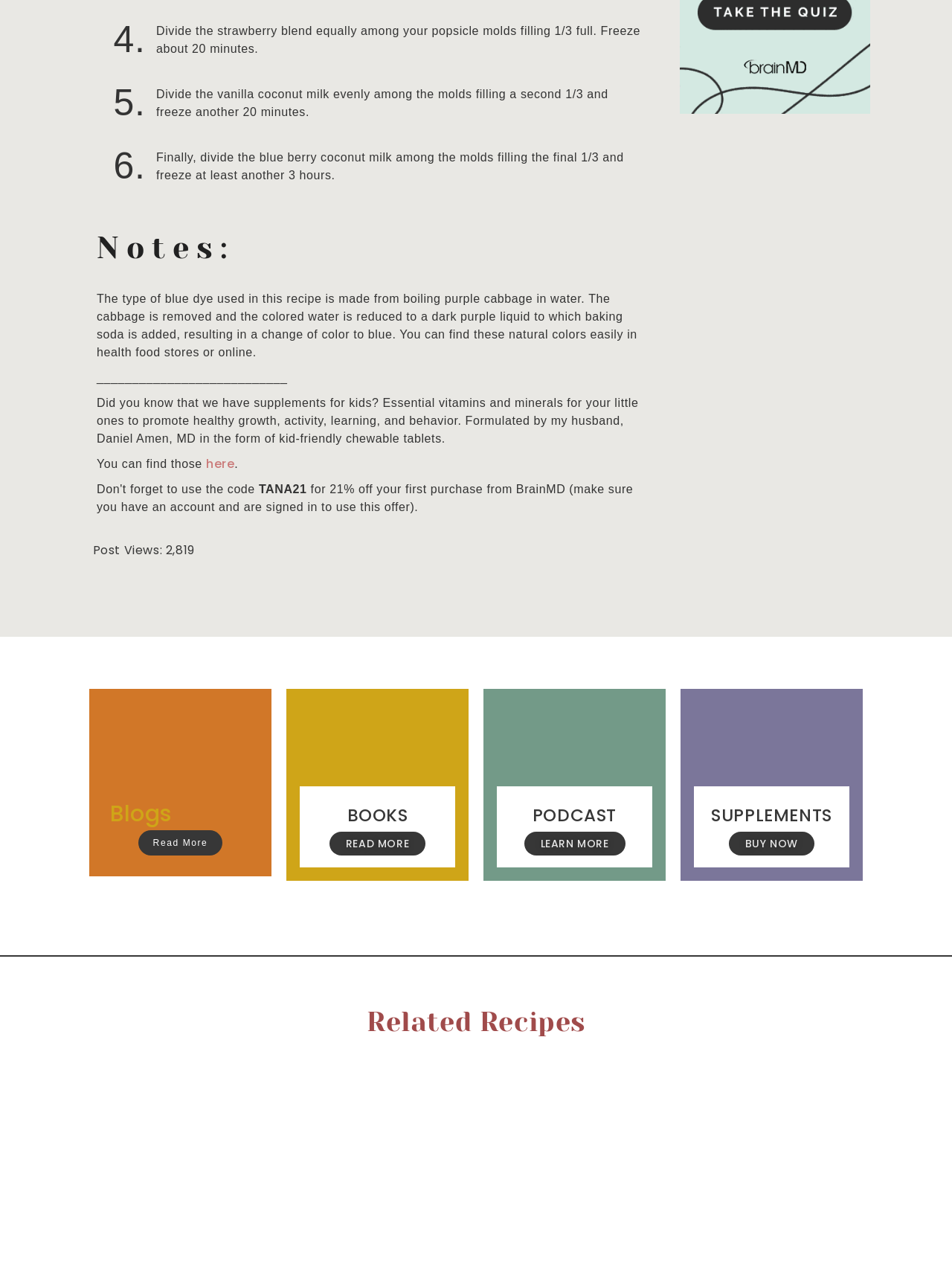Using the webpage screenshot, locate the HTML element that fits the following description and provide its bounding box: "Read More".

[0.145, 0.647, 0.234, 0.666]